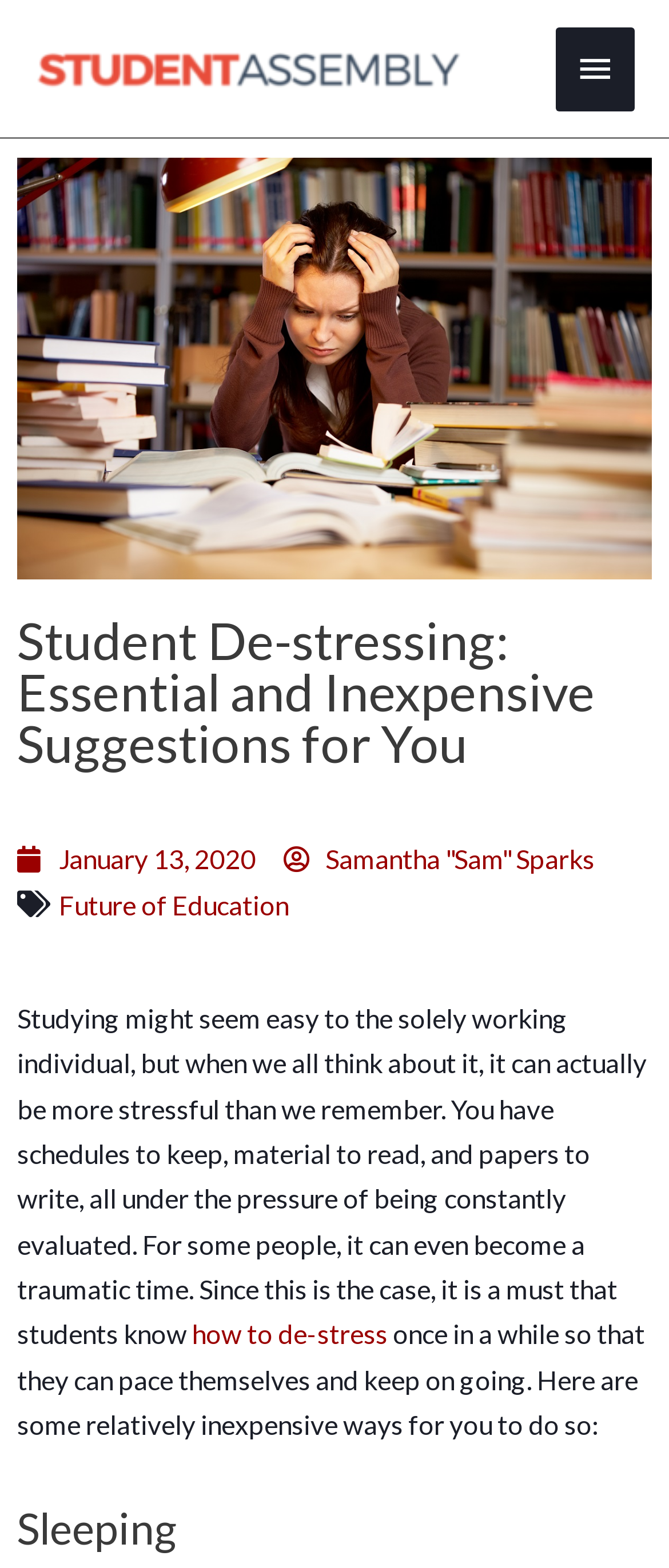What is the category of the article?
Refer to the screenshot and respond with a concise word or phrase.

Future of Education